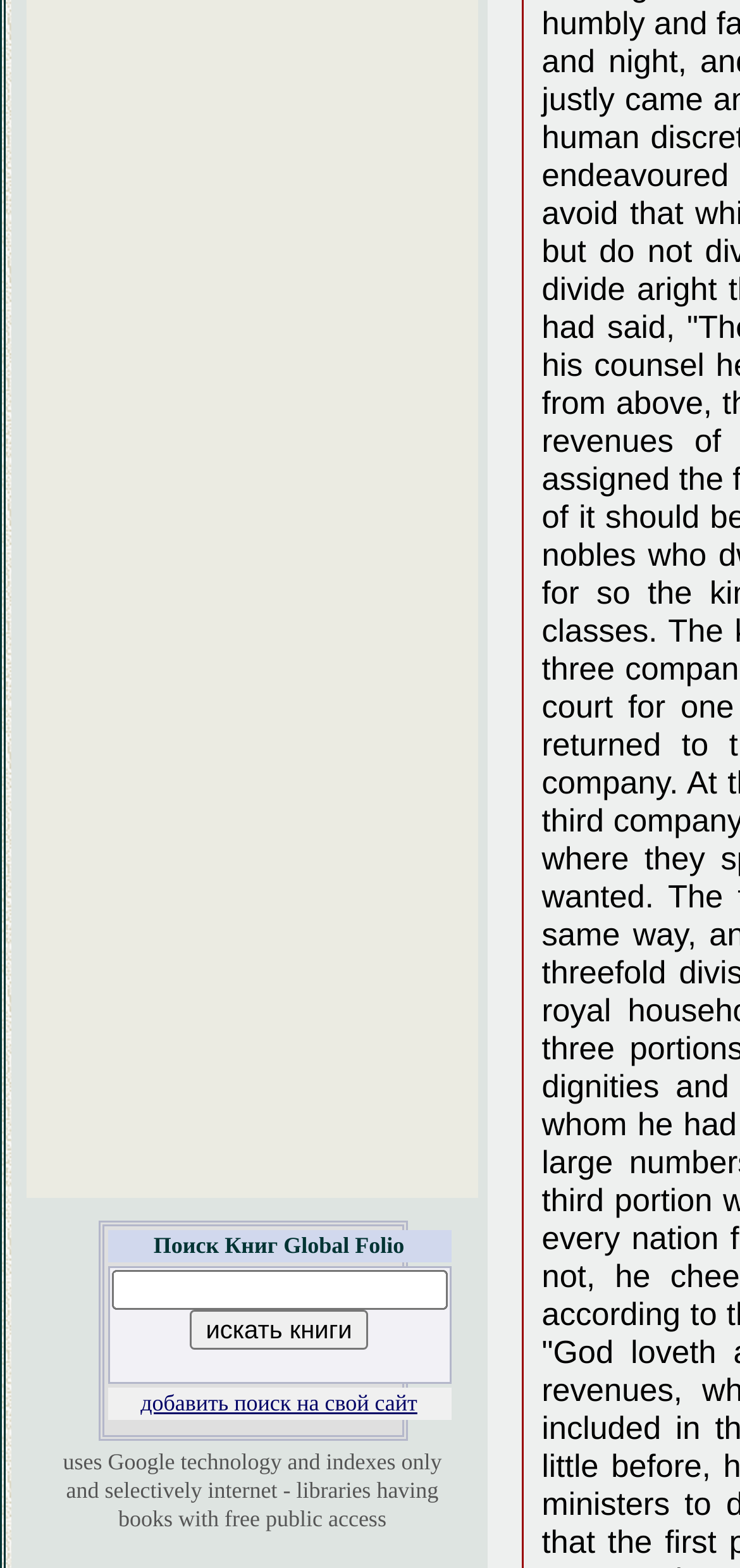What is the language of the website?
Based on the image, answer the question in a detailed manner.

The webpage contains Russian text, such as 'Поиск Книг Global Folio', 'искать книги', and 'добавить поиск на свой сайт', suggesting that the website is primarily designed for a Russian-speaking audience.